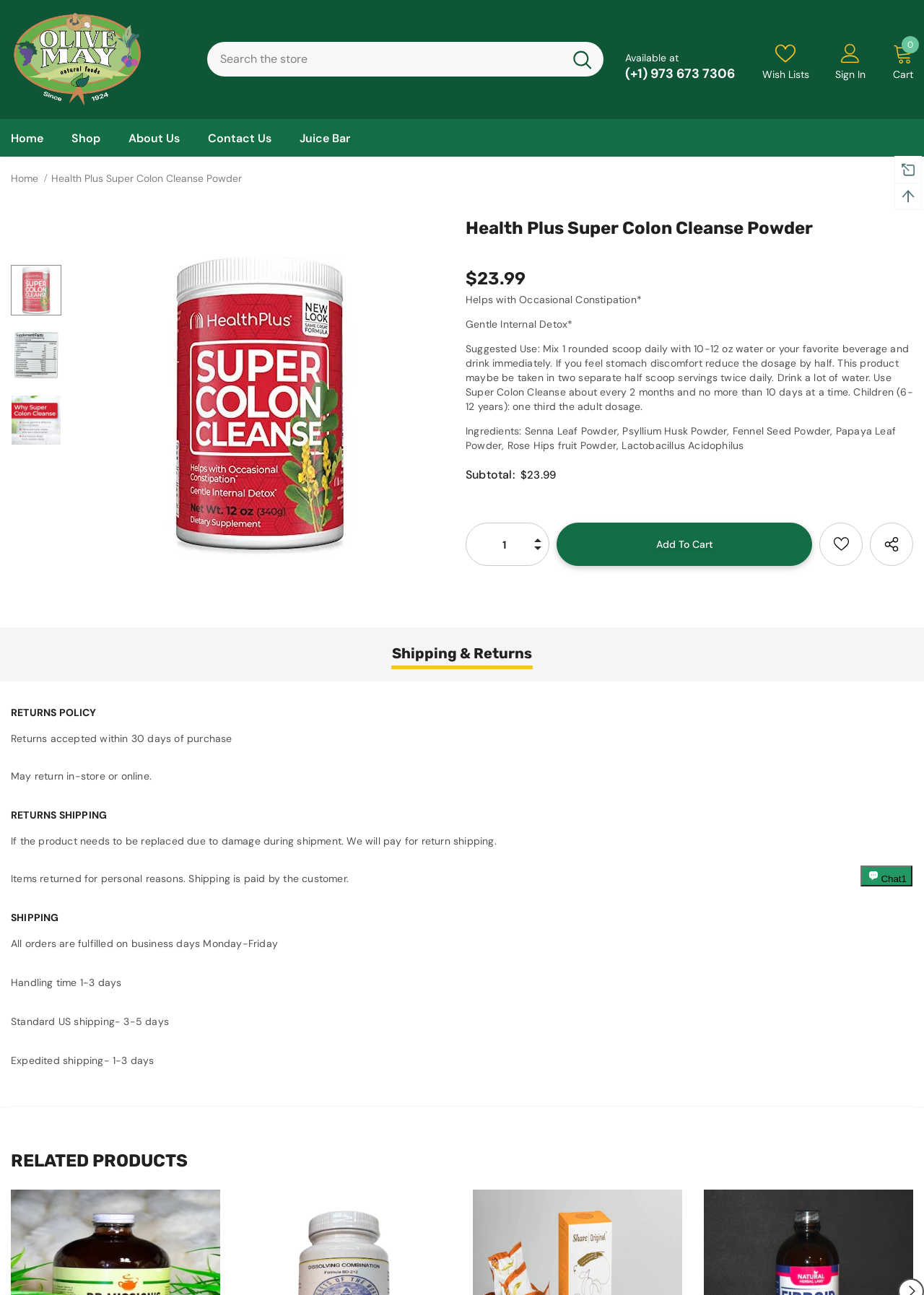Using the given element description, provide the bounding box coordinates (top-left x, top-left y, bottom-right x, bottom-right y) for the corresponding UI element in the screenshot: name="add" value="Add to cart"

[0.602, 0.403, 0.879, 0.437]